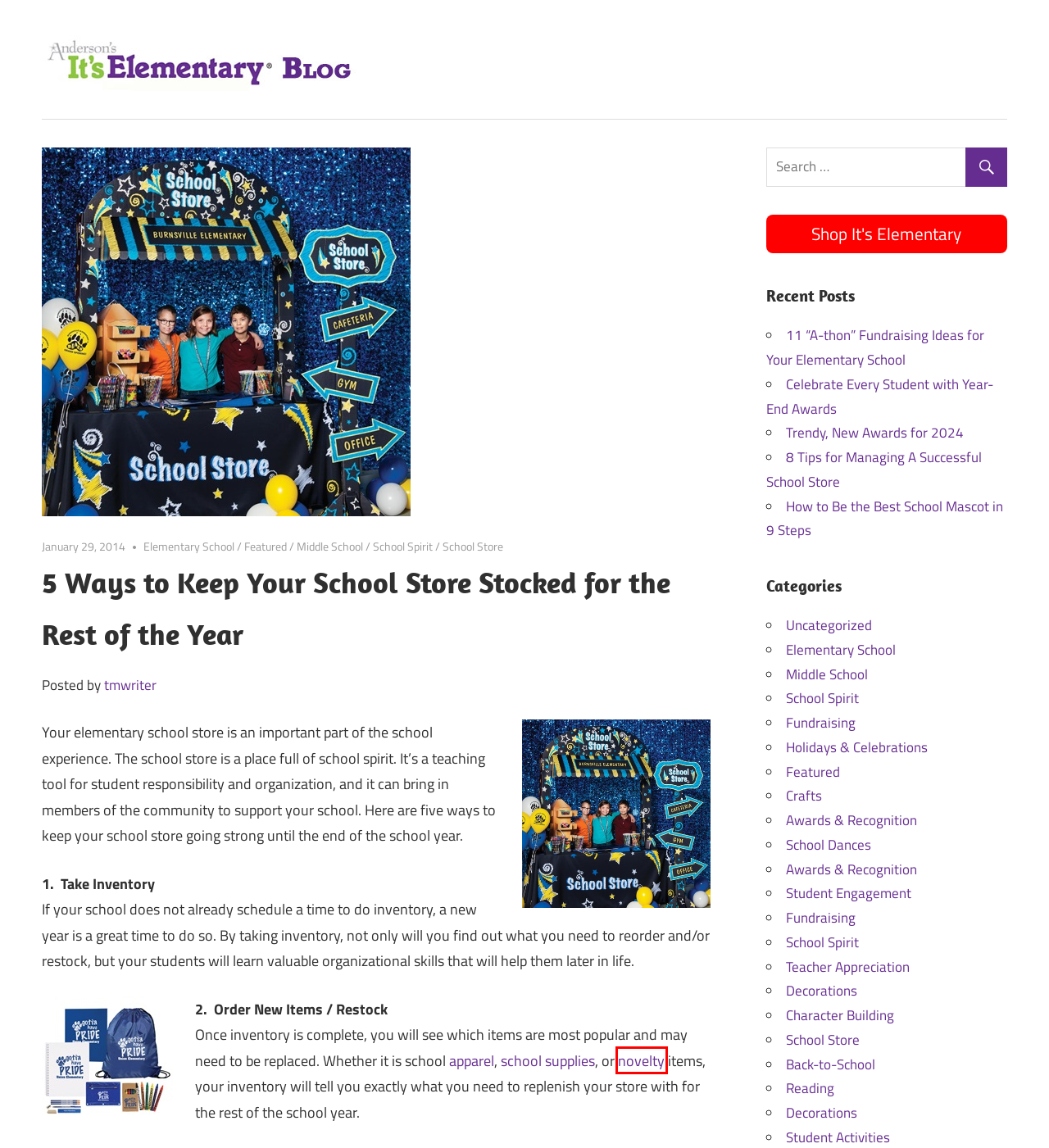You are presented with a screenshot of a webpage containing a red bounding box around an element. Determine which webpage description best describes the new webpage after clicking on the highlighted element. Here are the candidates:
A. Uncategorized Archives - ItsElementary Blog
B. tmwriter, Author at ItsElementary Blog
C. Carnival Toys Novelties - It's Elementary | It's Elementary
D. Back-to-School Archives - ItsElementary Blog
E. Awards & Recognition Archives - ItsElementary Blog
F. Anderson's It's Elementary | It's Elementary
G. 8 Tips for Managing A Successful School Store - ItsElementary Blog
H. Trendy, New Awards for 2024 - ItsElementary Blog

C